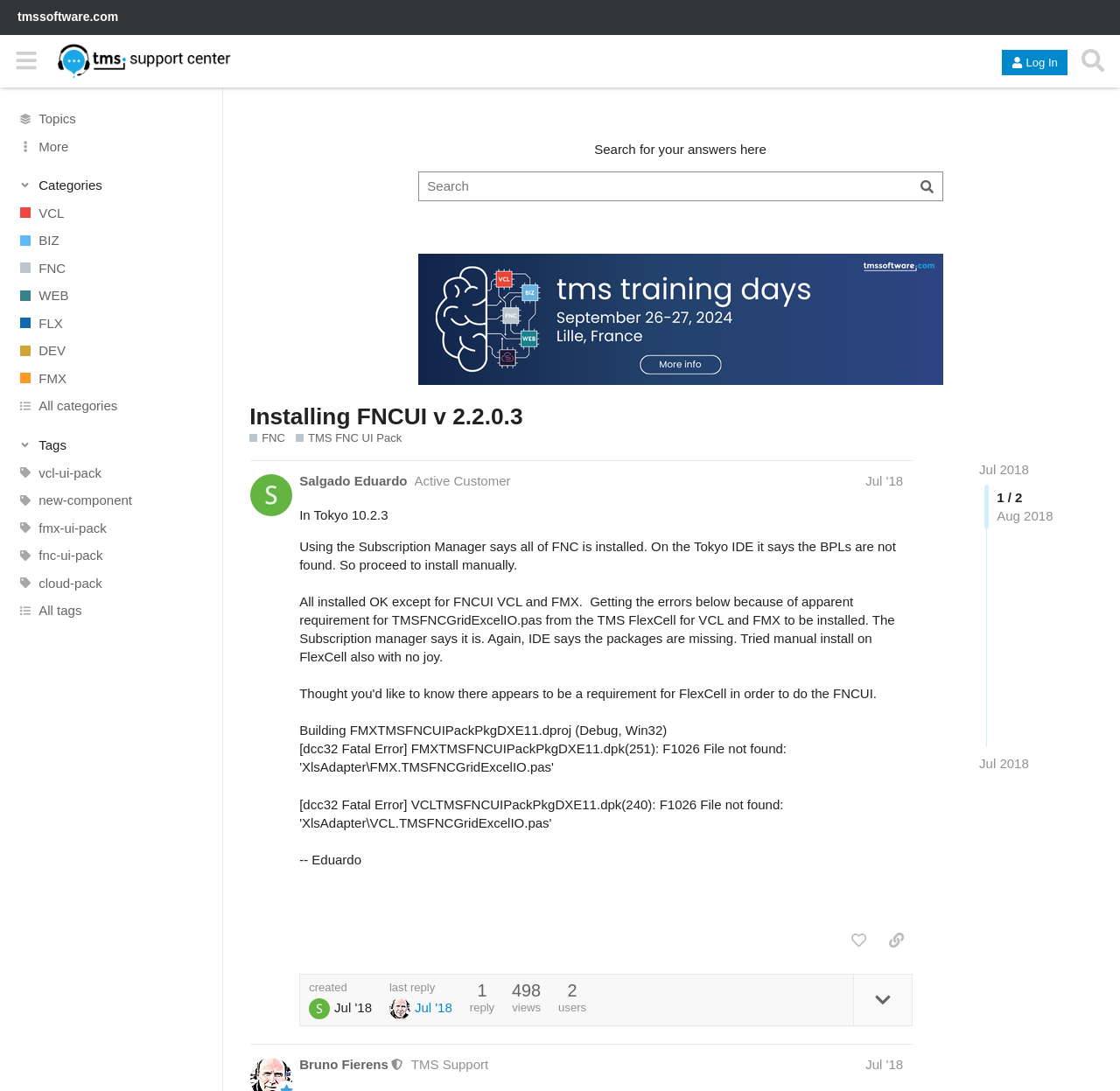What is the purpose of the 'Search' button?
Answer the question with a detailed explanation, including all necessary information.

The purpose of the 'Search' button is to search for answers, which is indicated by the text 'Search for your answers here' next to the search button on the webpage.